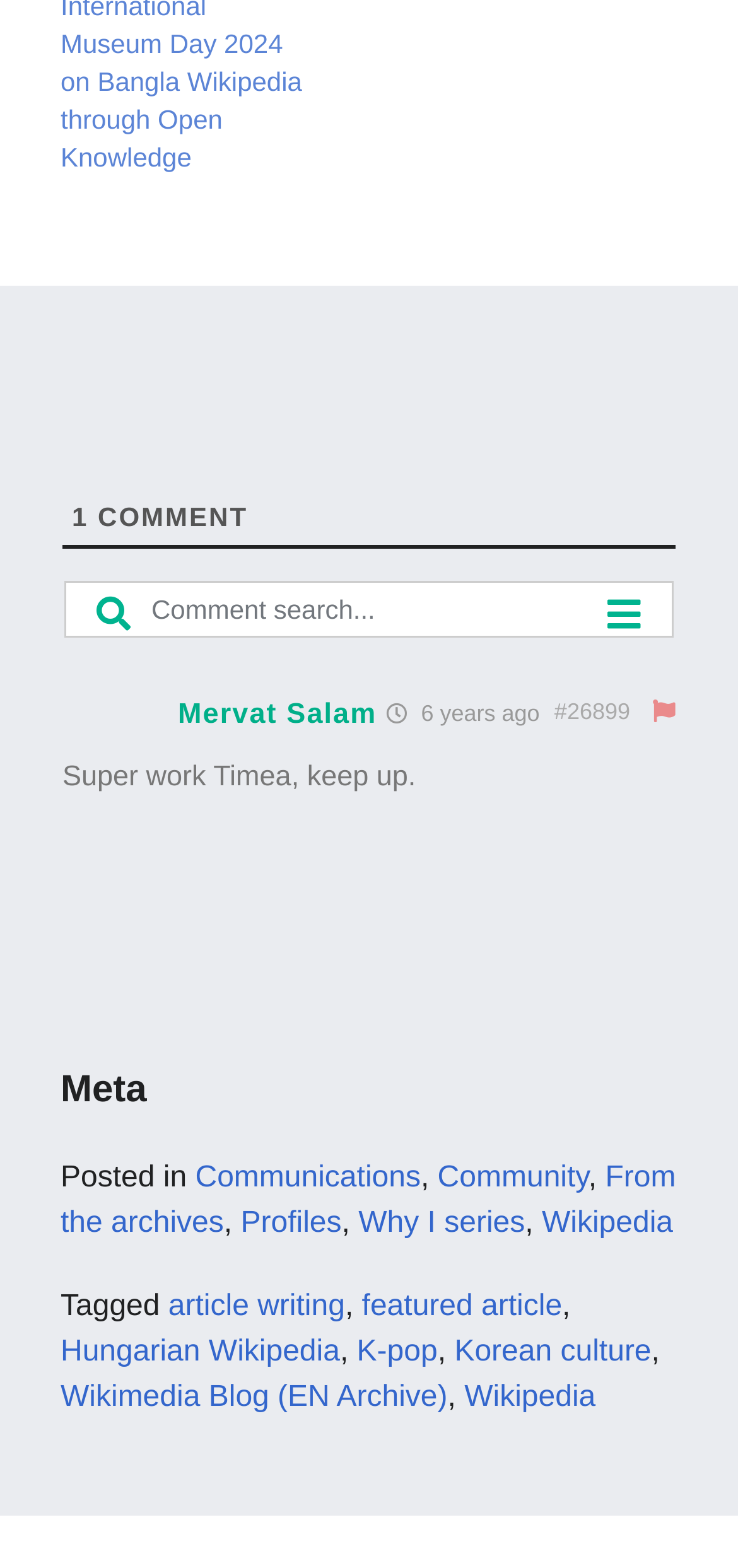Kindly determine the bounding box coordinates of the area that needs to be clicked to fulfill this instruction: "visit the Communications category".

[0.265, 0.74, 0.57, 0.761]